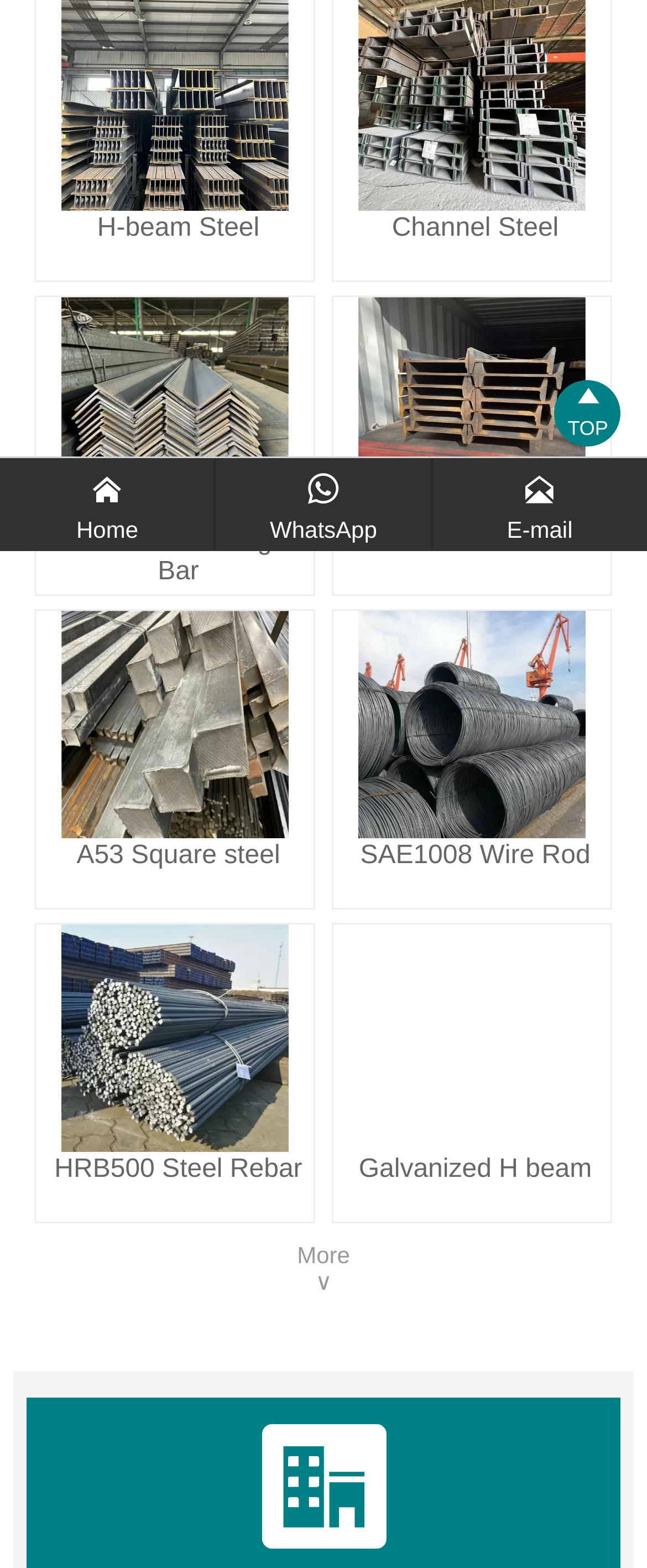Please determine the bounding box of the UI element that matches this description: SAE1008 Wire Rod. The coordinates should be given as (top-left x, top-left y, bottom-right x, bottom-right y), with all values between 0 and 1.

[0.513, 0.388, 0.946, 0.58]